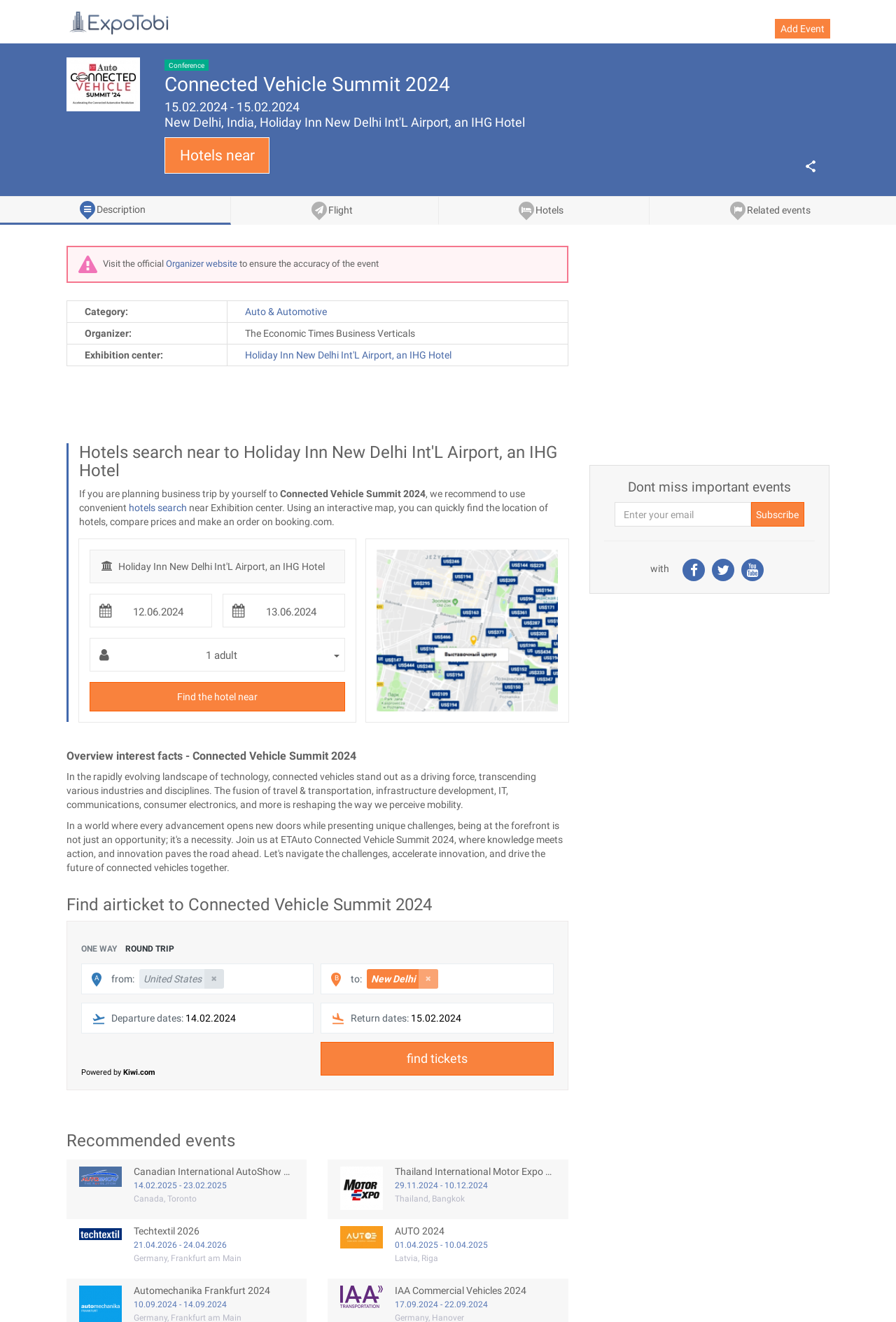Could you indicate the bounding box coordinates of the region to click in order to complete this instruction: "Find the hotel near".

[0.1, 0.516, 0.385, 0.538]